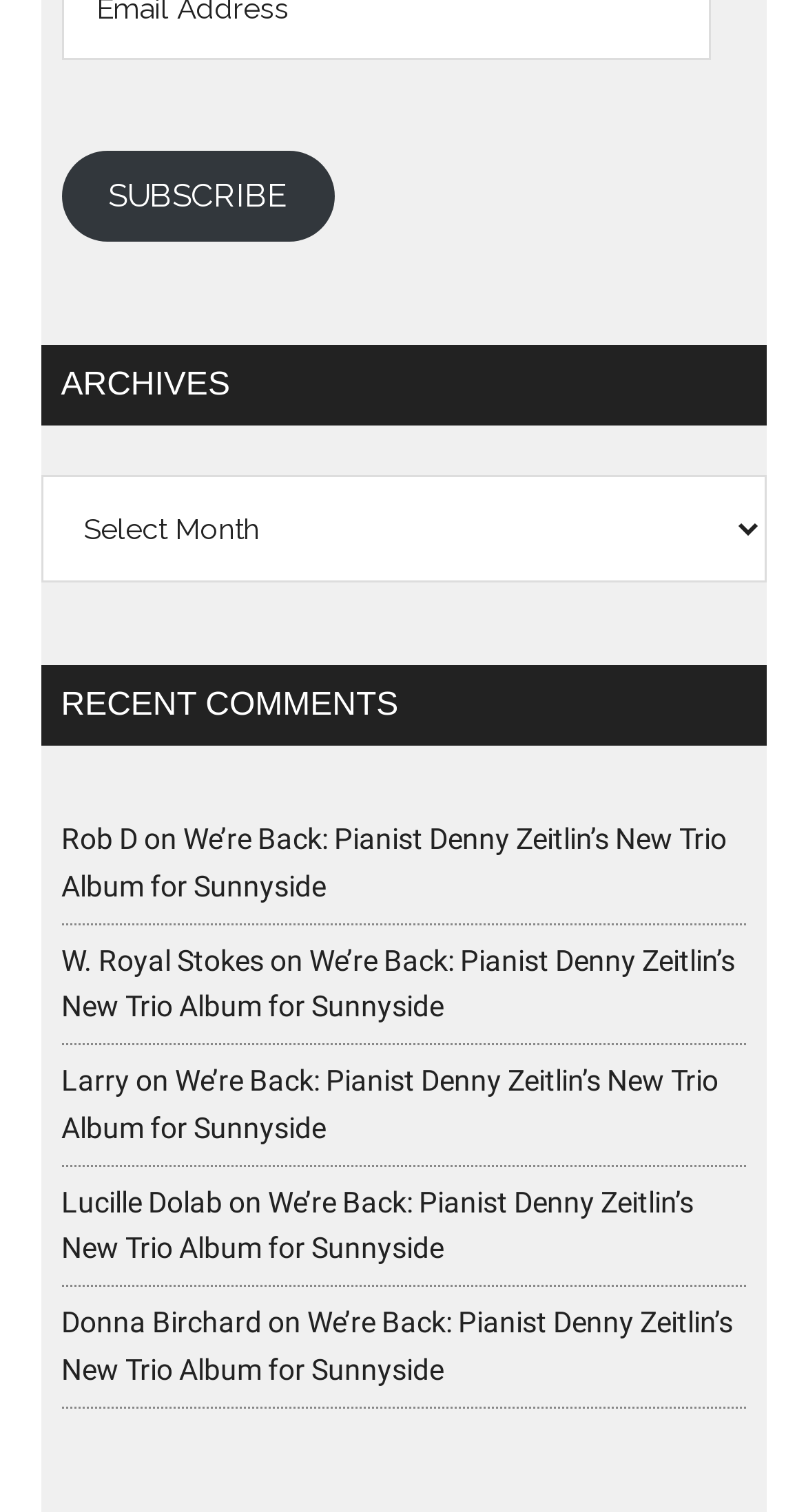Please find the bounding box coordinates of the element that you should click to achieve the following instruction: "Select an archive". The coordinates should be presented as four float numbers between 0 and 1: [left, top, right, bottom].

[0.05, 0.314, 0.95, 0.385]